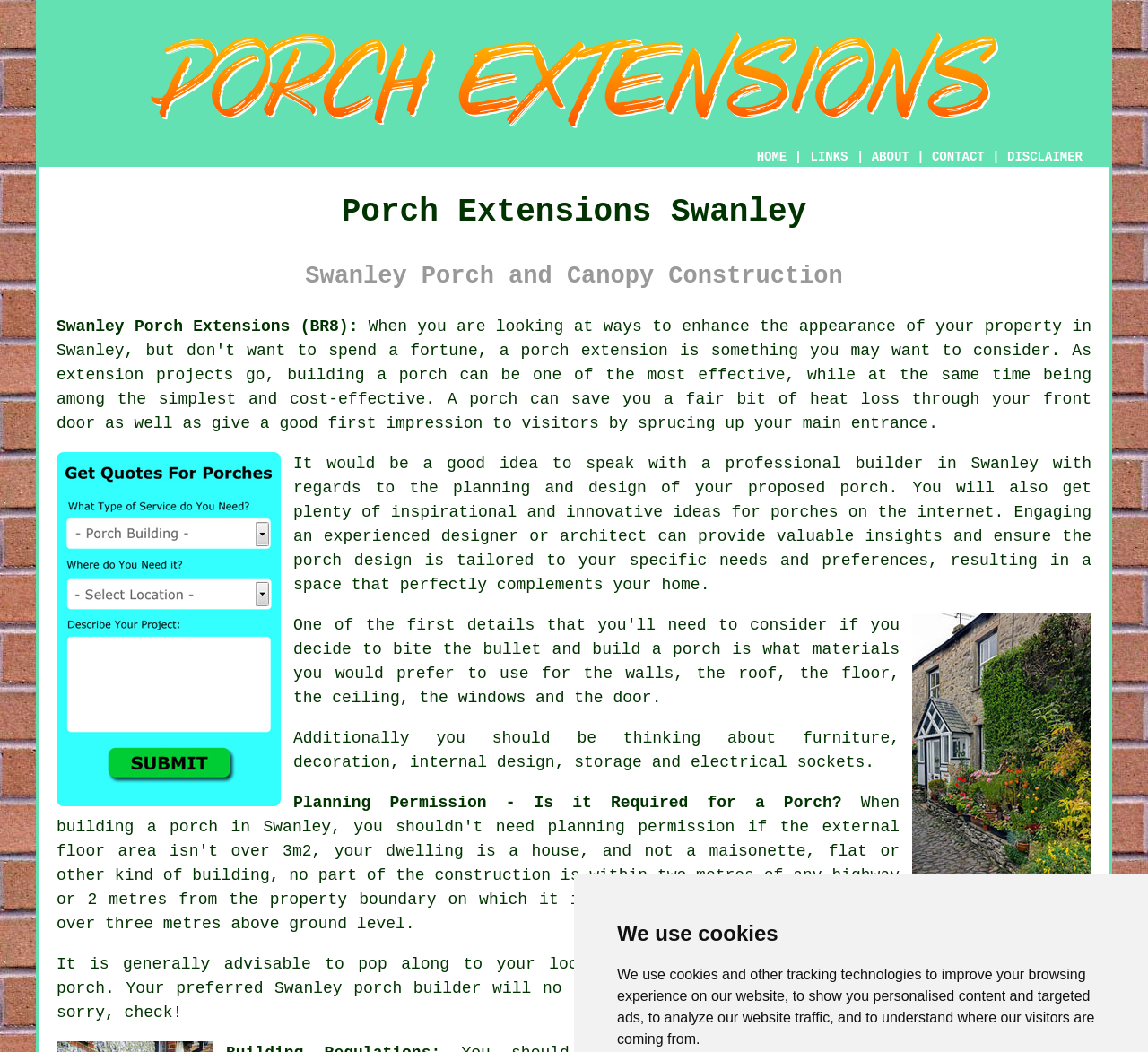Highlight the bounding box coordinates of the region I should click on to meet the following instruction: "Click Quotes for Porch Extensions in Swanley Kent".

[0.049, 0.754, 0.245, 0.771]